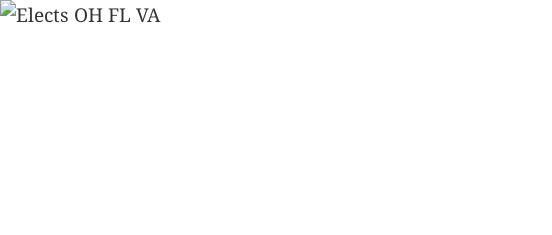Offer a detailed narrative of the image.

The image titled "Elects OH FL VA" visually encapsulates electoral trends and outcomes in Ohio, Florida, and Virginia. It likely serves as an illustrative reference in the discussion of political dynamics within these states. Positioned prominently within the broader text, the graphic supports an analysis that suggests Ohio has been consistently more Republican than the national average, particularly spotlighting the moderate political landscape shaped by figures like John Kasich and Rob Portman. The image complements the surrounding description, which delves into historical electoral patterns and voter behavior across recent decades, emphasizing the importance of moderate candidates in appealing to swing voters in these key states.